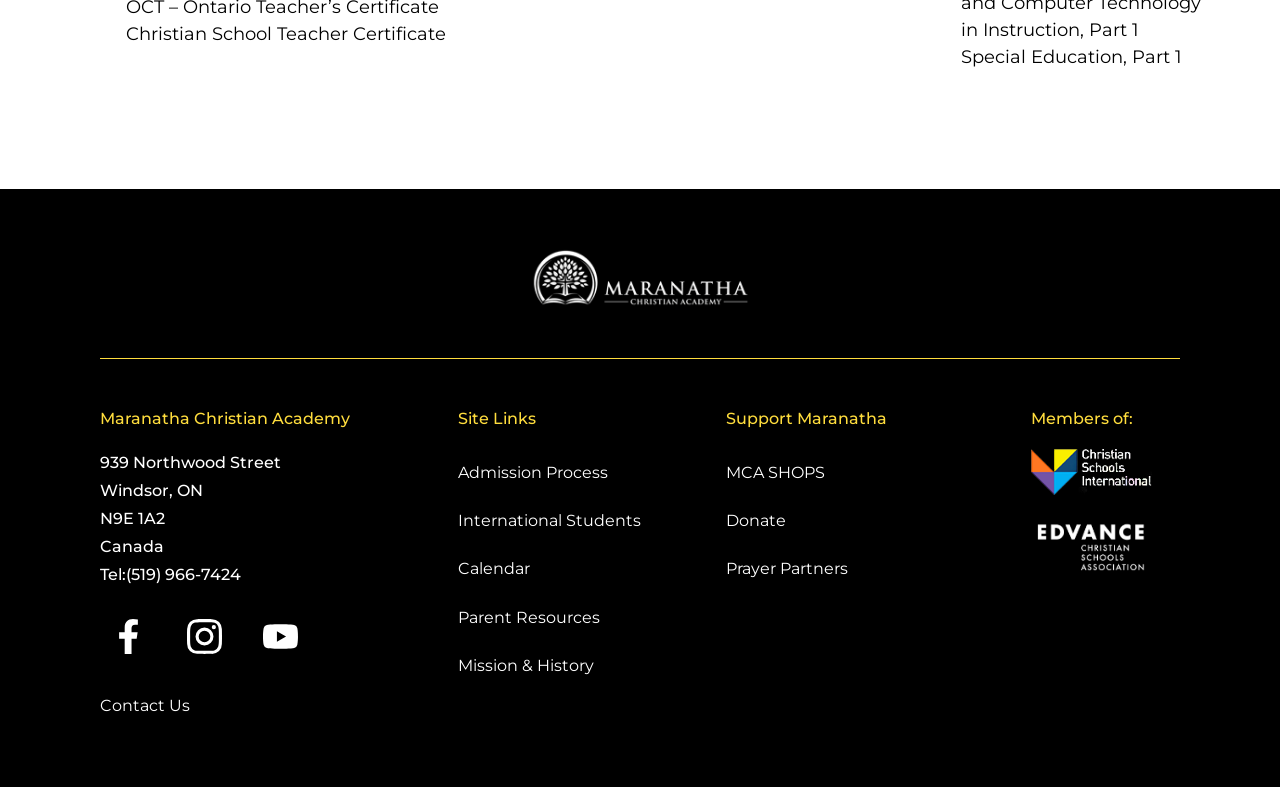Answer the question using only a single word or phrase: 
What are the site links provided by the school?

Admission Process, International Students, Calendar, Parent Resources, Mission & History